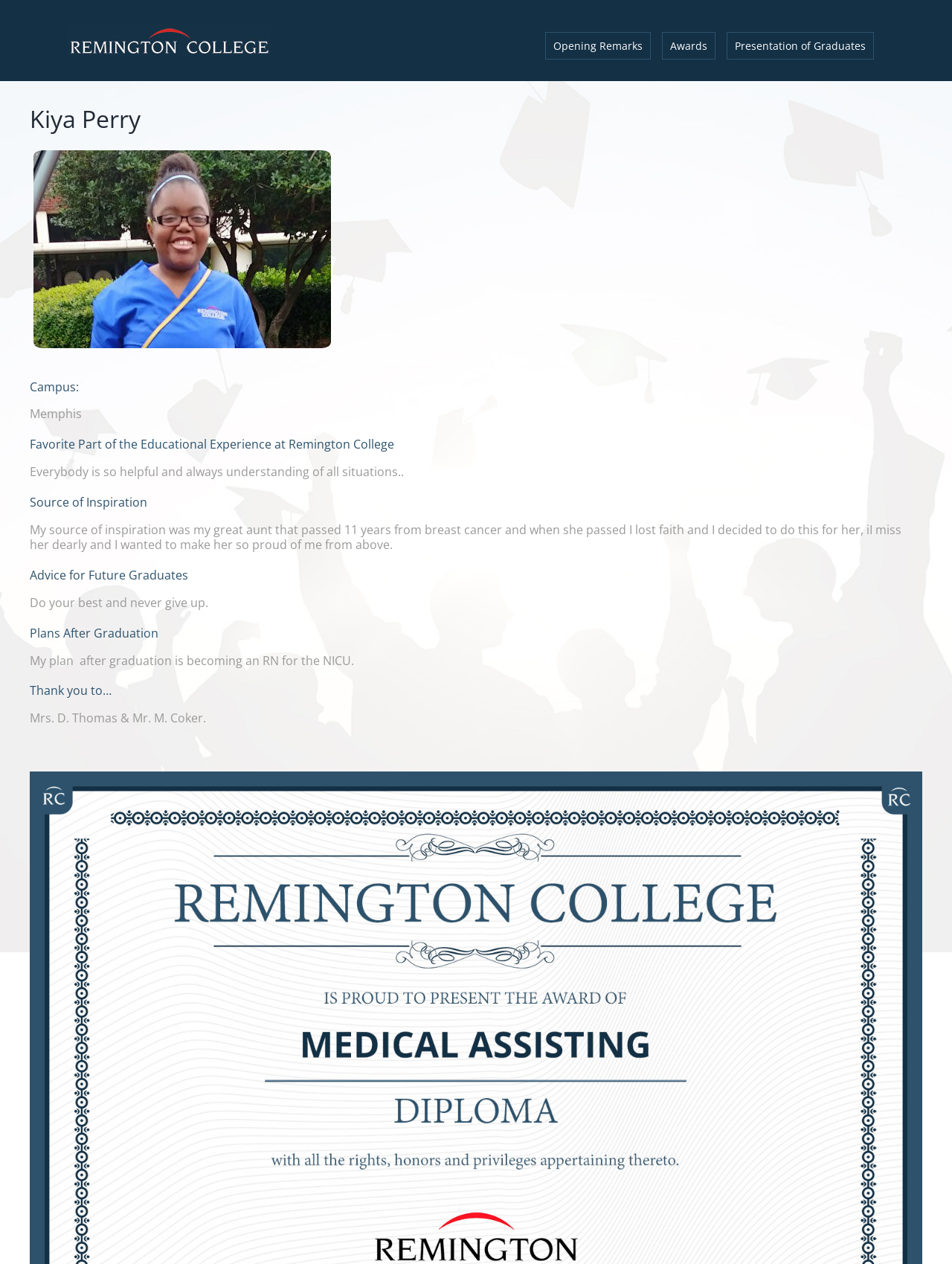Create an elaborate caption that covers all aspects of the webpage.

This webpage is a virtual commencement page for Kiya Perry. At the top left, there is a Virtual Commencement Logo, which is an image linked to the virtual commencement page. Below the logo, there is a main menu navigation bar with three links: "Opening Remarks", "Awards", and "Presentation of Graduates". 

On the main content area, there is a heading with the name "Kiya Perry" at the top. Below the heading, there is a large image, likely a photo of Kiya Perry. To the right of the image, there are several sections with headings and static text. The sections include "Campus:", "Favorite Part of the Educational Experience at Remington College", "Source of Inspiration", "Advice for Future Graduates", "Plans After Graduation", and "Thank you to…". Each section has a brief description or quote from Kiya Perry.

At the bottom right of the page, there is a "Go to Top" link, which allows users to navigate back to the top of the page.